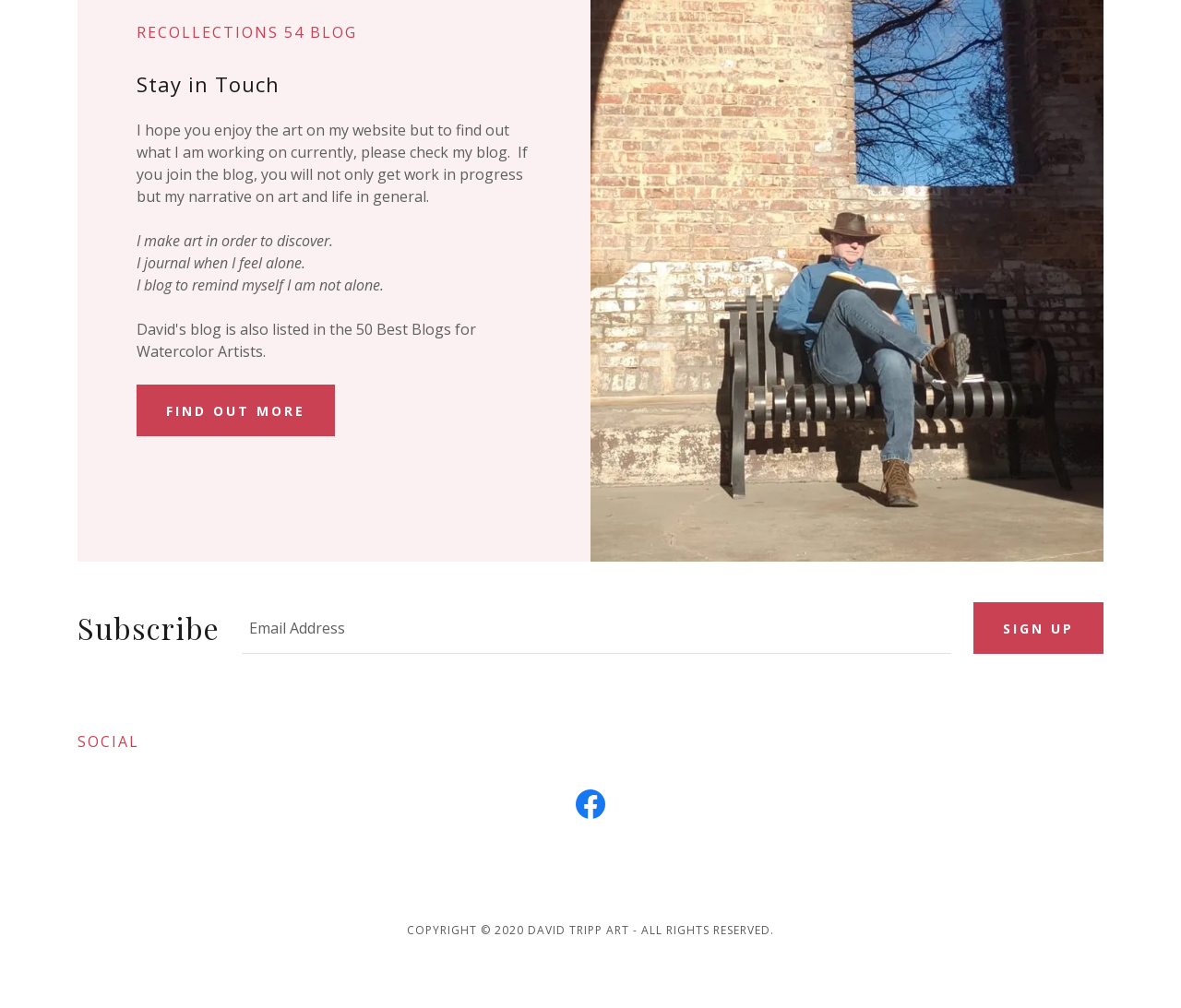Please provide a brief answer to the question using only one word or phrase: 
How can one stay in touch with the author?

by subscribing or joining the blog